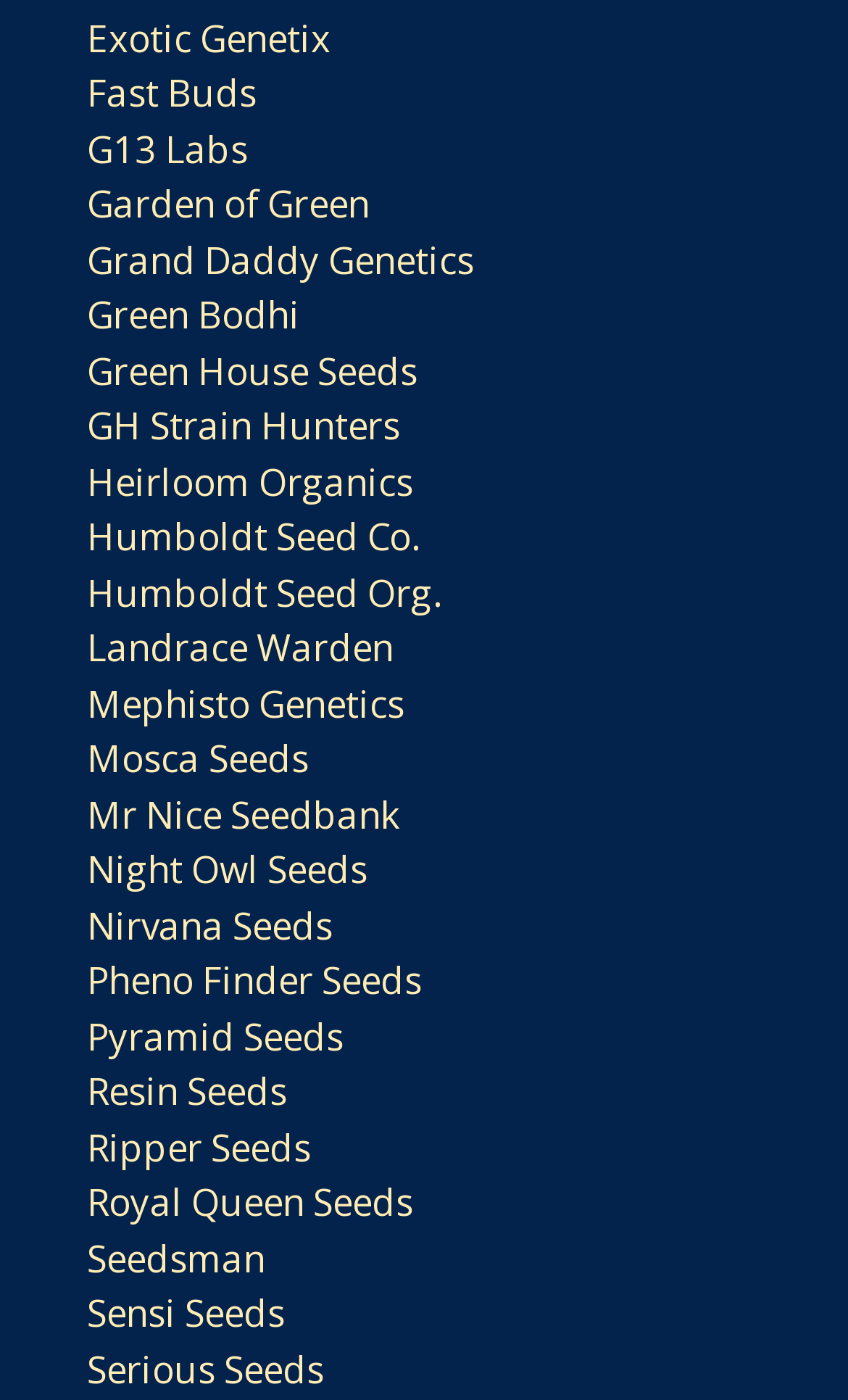Find the bounding box coordinates of the element to click in order to complete this instruction: "browse Seedsman website". The bounding box coordinates must be four float numbers between 0 and 1, denoted as [left, top, right, bottom].

[0.103, 0.881, 0.313, 0.916]